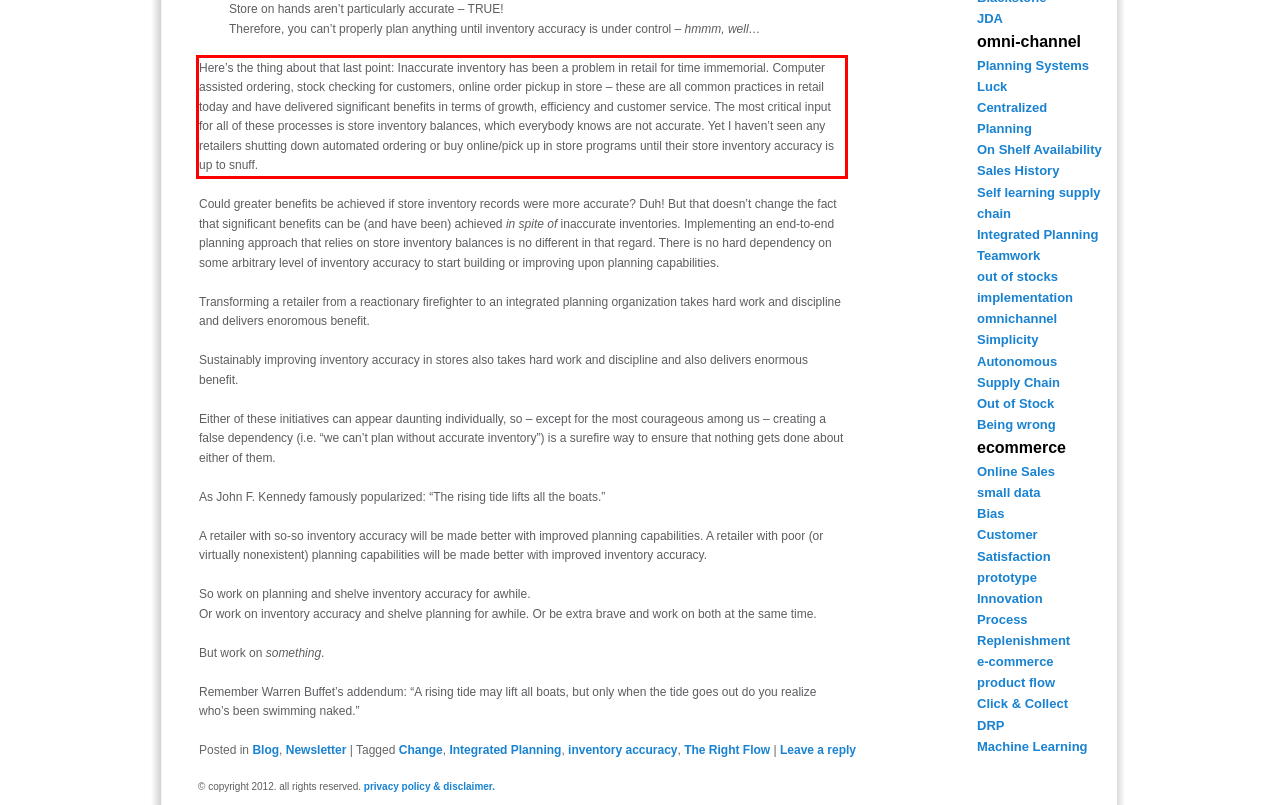Given a webpage screenshot, locate the red bounding box and extract the text content found inside it.

Here’s the thing about that last point: Inaccurate inventory has been a problem in retail for time immemorial. Computer assisted ordering, stock checking for customers, online order pickup in store – these are all common practices in retail today and have delivered significant benefits in terms of growth, efficiency and customer service. The most critical input for all of these processes is store inventory balances, which everybody knows are not accurate. Yet I haven’t seen any retailers shutting down automated ordering or buy online/pick up in store programs until their store inventory accuracy is up to snuff.